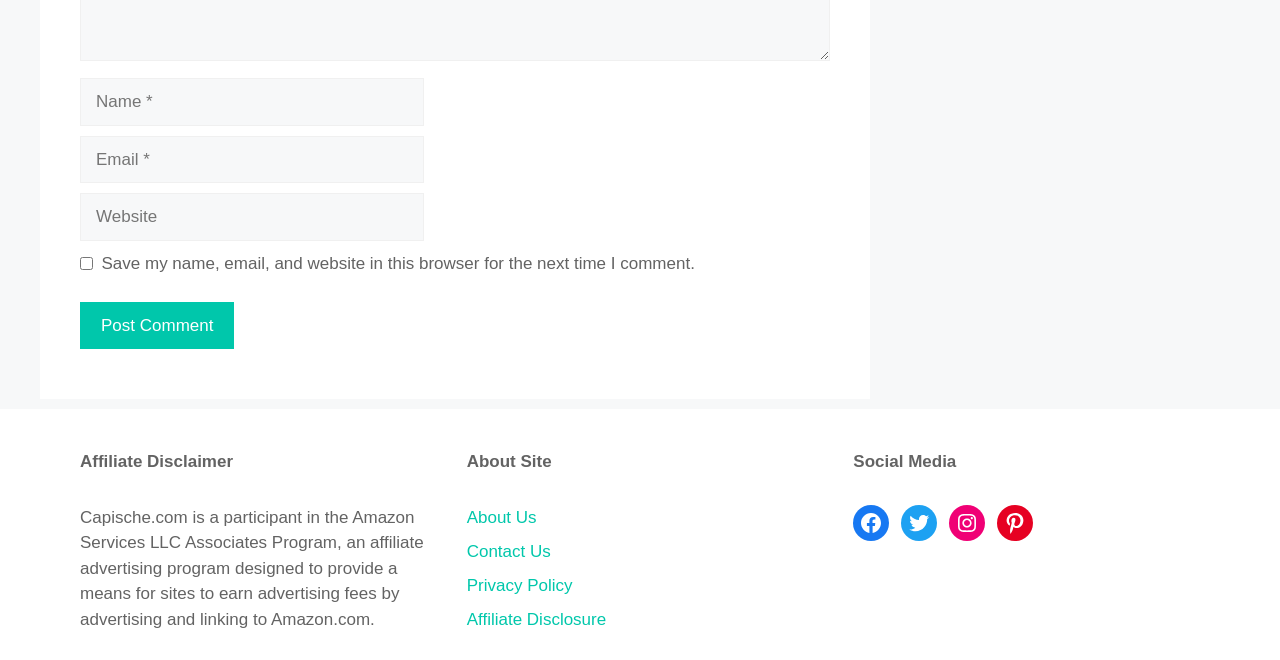What is the link to the privacy policy?
Look at the image and answer the question with a single word or phrase.

Privacy Policy